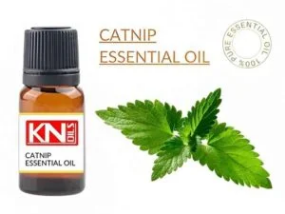Answer the question with a single word or phrase: 
What is the purpose of the essential oil?

Aromatherapy